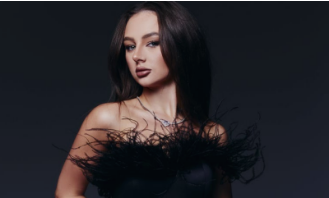What is the theme of the image?
Please give a detailed and elaborate explanation in response to the question.

The caption suggests that the image conveys a sense of 'empowerment and elegance', which is reinforced by the woman's confident expression, sophisticated makeup, and dramatic outfit.